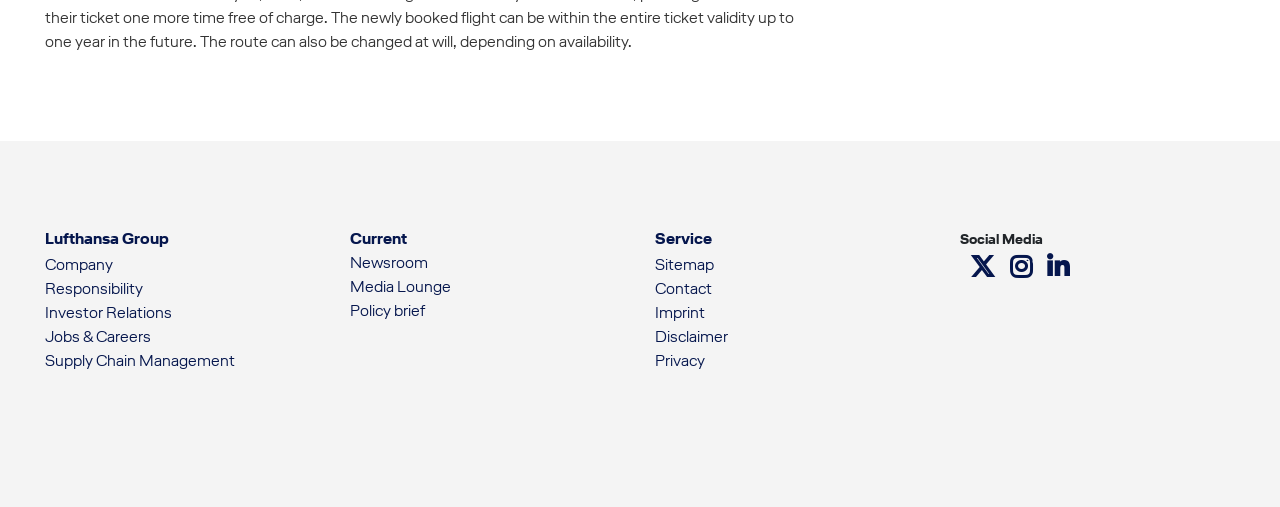Predict the bounding box of the UI element that fits this description: "Newsroom".

[0.273, 0.497, 0.334, 0.538]